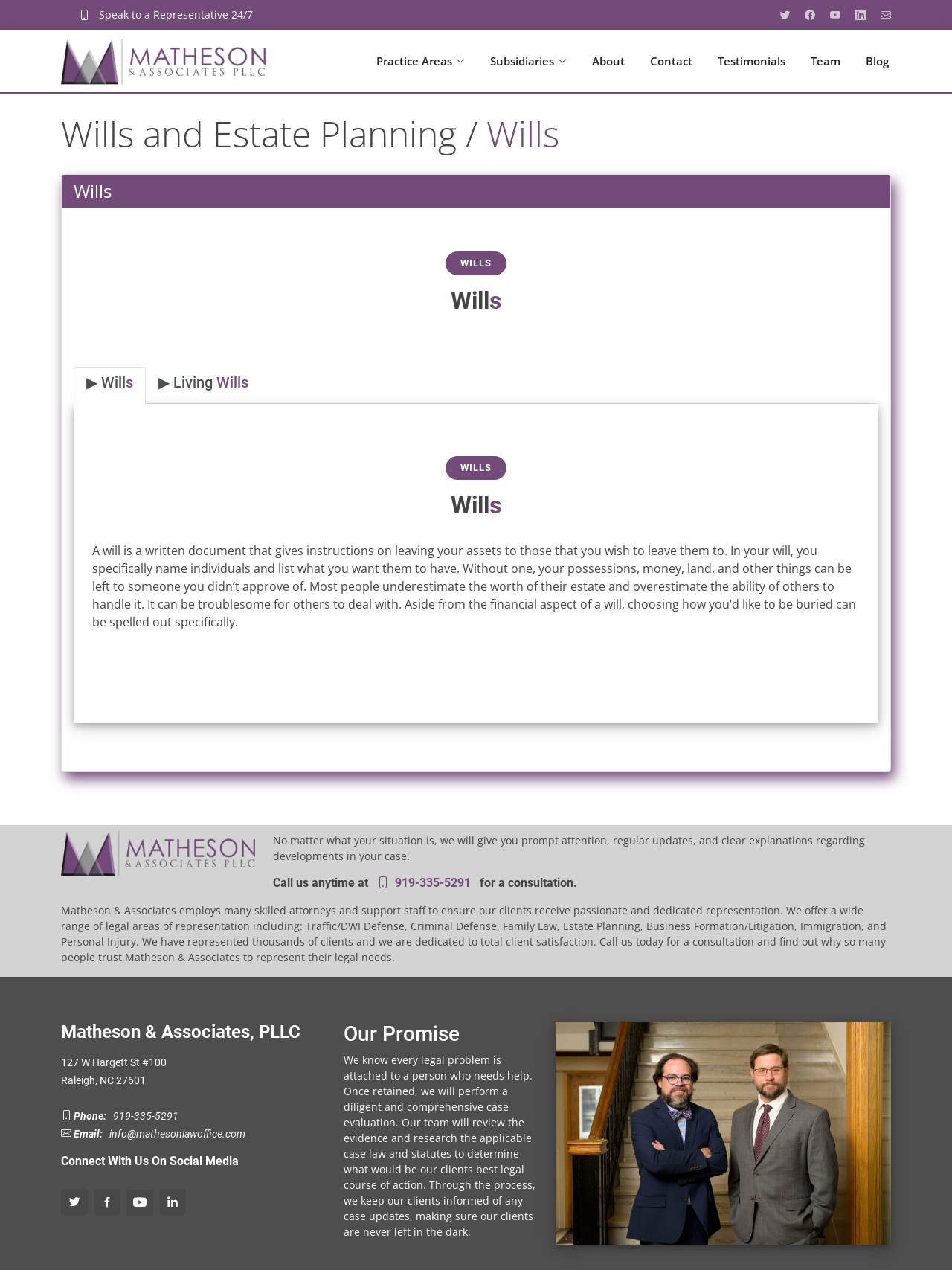Given the element description: "Blog", predict the bounding box coordinates of this UI element. The coordinates must be four float numbers between 0 and 1, given as [left, top, right, bottom].

[0.907, 0.041, 0.936, 0.055]